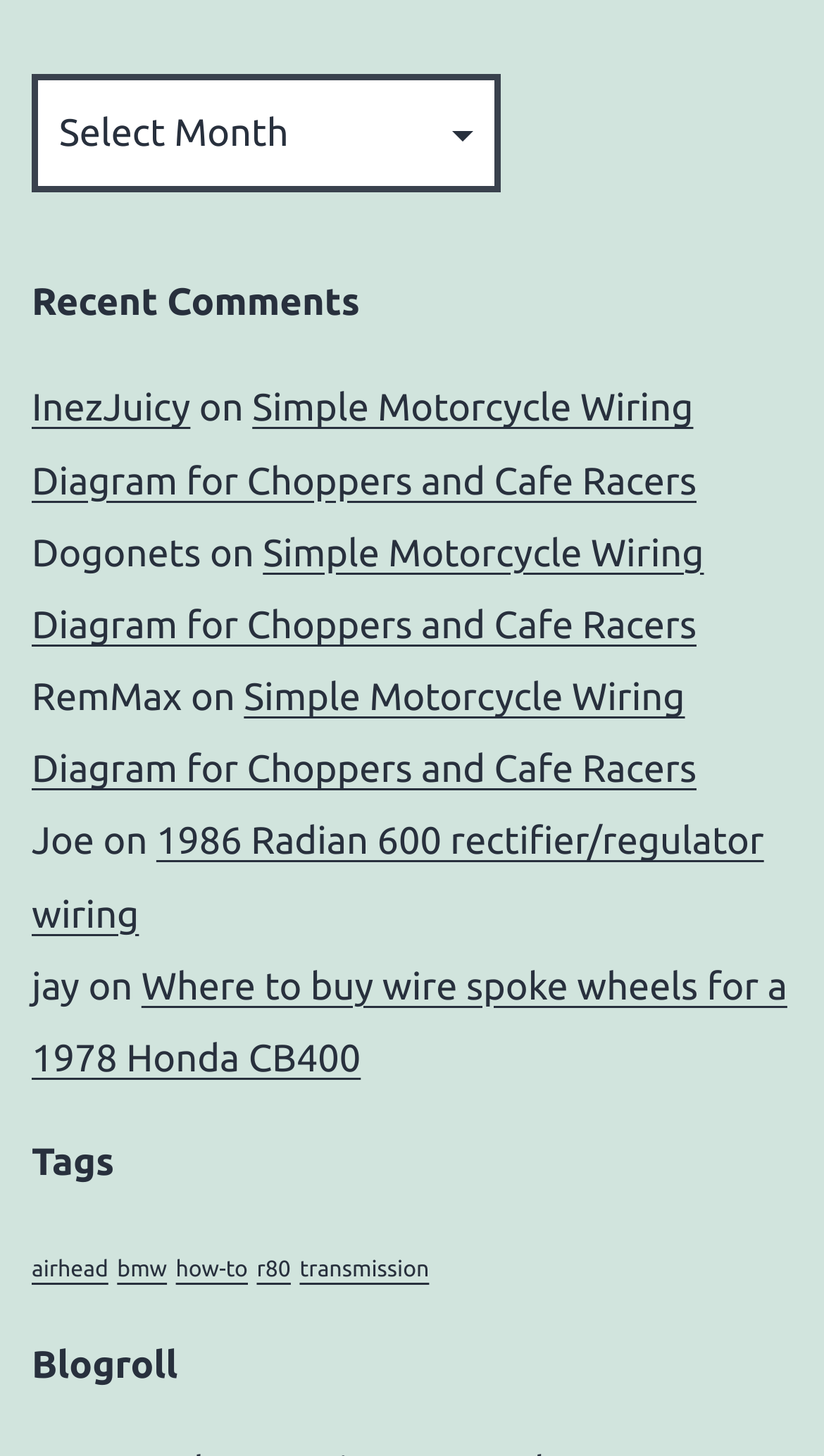What is the topic of the first tag?
Refer to the screenshot and respond with a concise word or phrase.

airhead